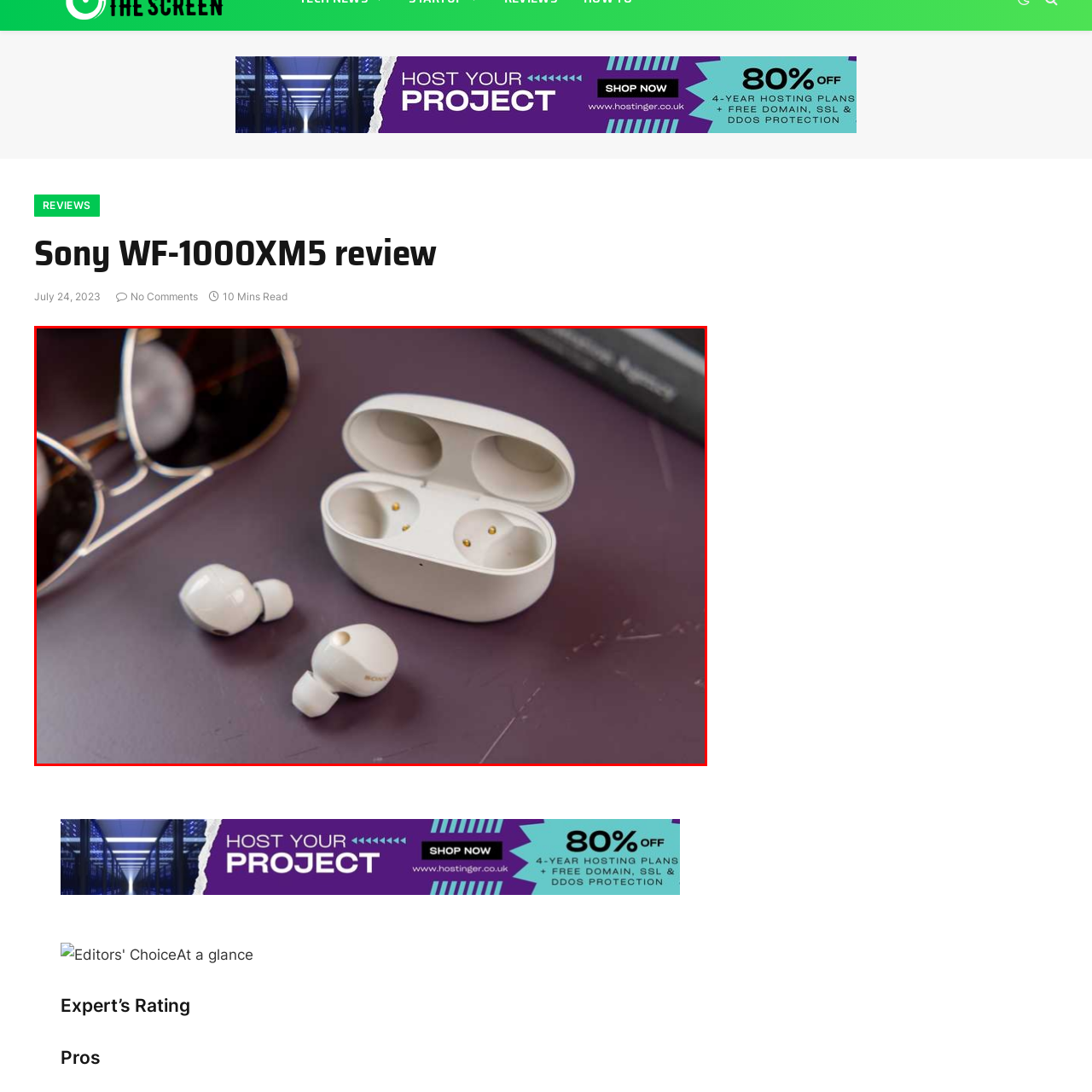Describe the features and objects visible in the red-framed section of the image in detail.

The image showcases the Sony WF-1000XM5 earbuds, elegantly displayed alongside their compact charging case. The case is open, revealing two snugly placed earbuds inside, highlighting their sleek design. On the tabletop, two earbuds are positioned outside the case, emphasizing their modern and minimalist aesthetic. In the background, a pair of stylish sunglasses adds a touch of sophistication, while a book partially visible suggests a casual, leisure environment. This setup not only showcases the product but also evokes a lifestyle image of comfort and sophistication, ideal for tech enthusiasts and music lovers alike.